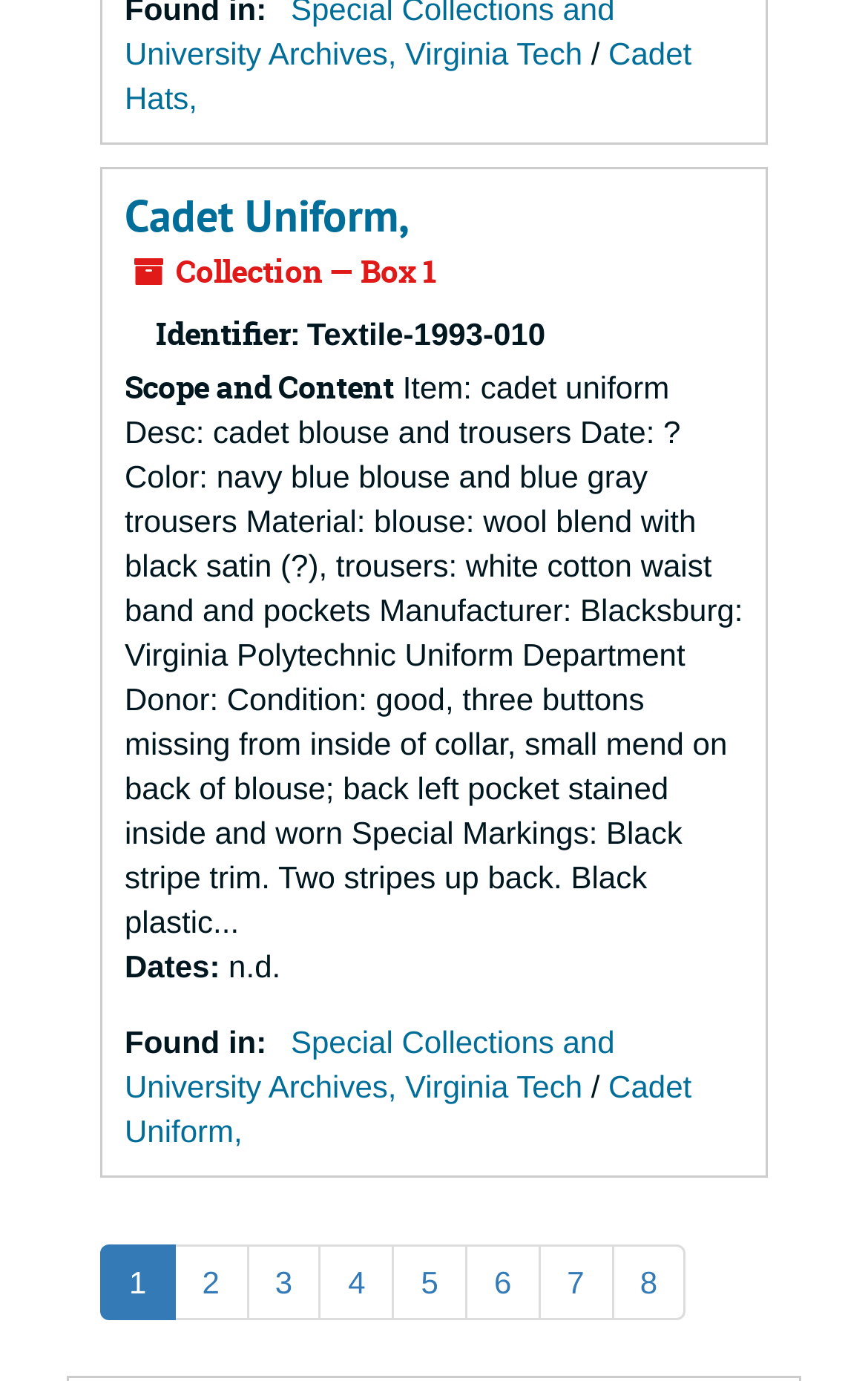Please predict the bounding box coordinates of the element's region where a click is necessary to complete the following instruction: "Go to Special Collections and University Archives, Virginia Tech". The coordinates should be represented by four float numbers between 0 and 1, i.e., [left, top, right, bottom].

[0.144, 0.741, 0.708, 0.799]